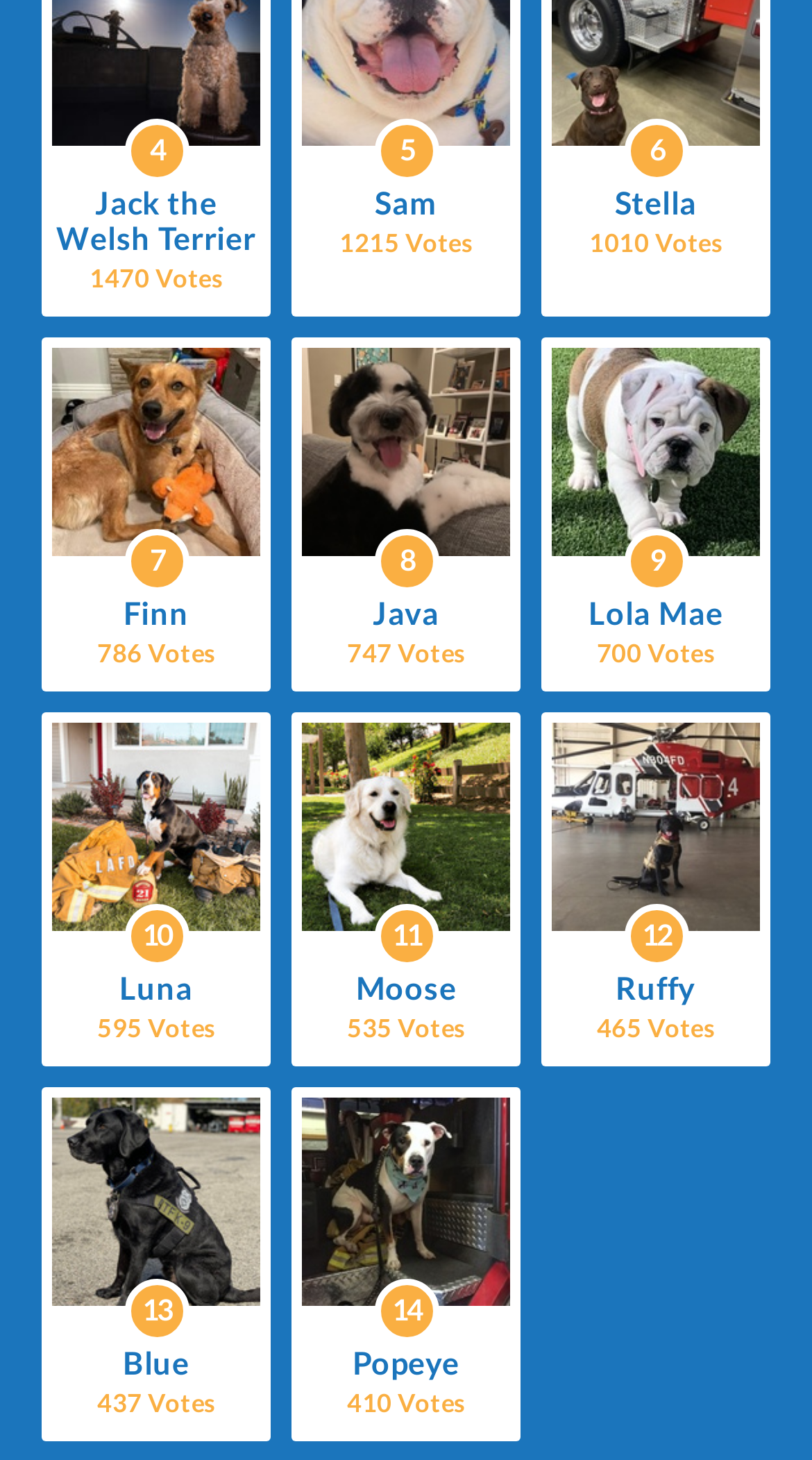Answer with a single word or phrase: 
What is the ranking of the dog 'Lola Mae'?

5th